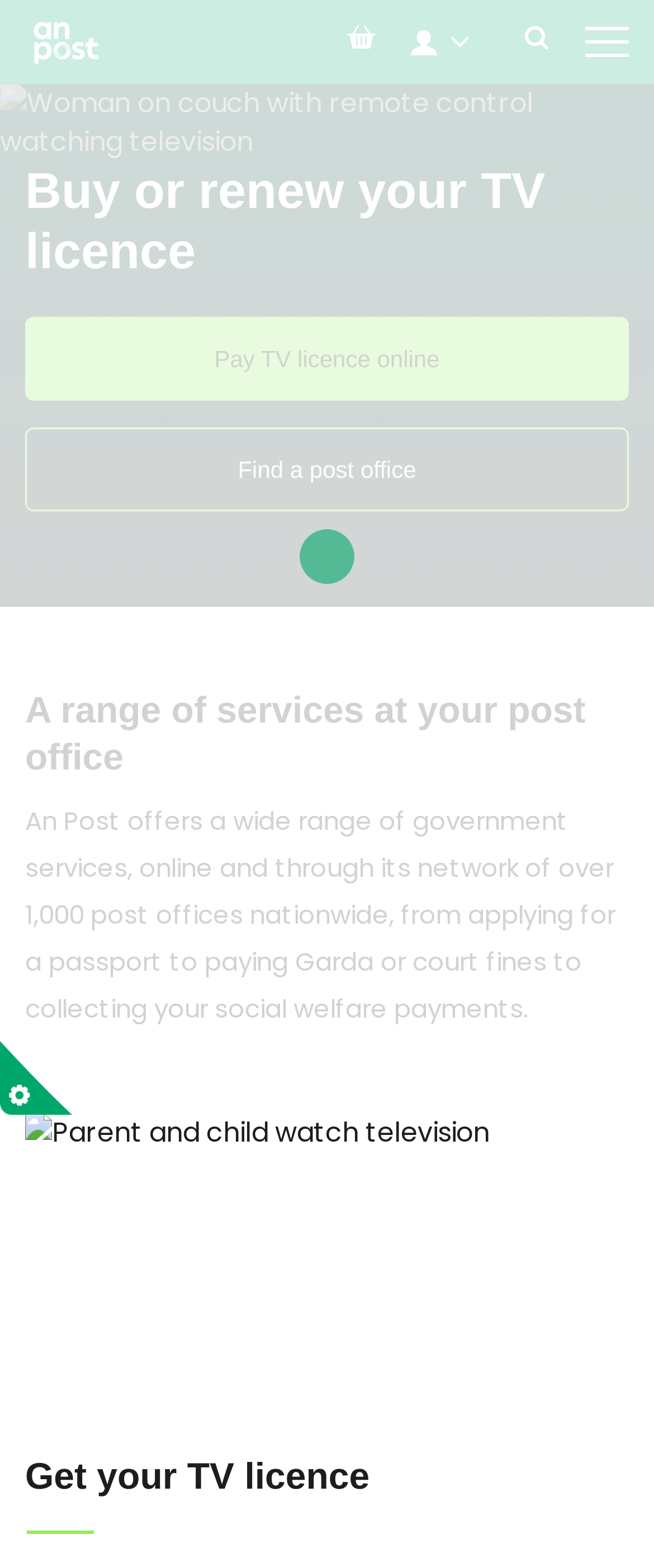What can be collected at a post office?
Answer the question with just one word or phrase using the image.

Social welfare payments